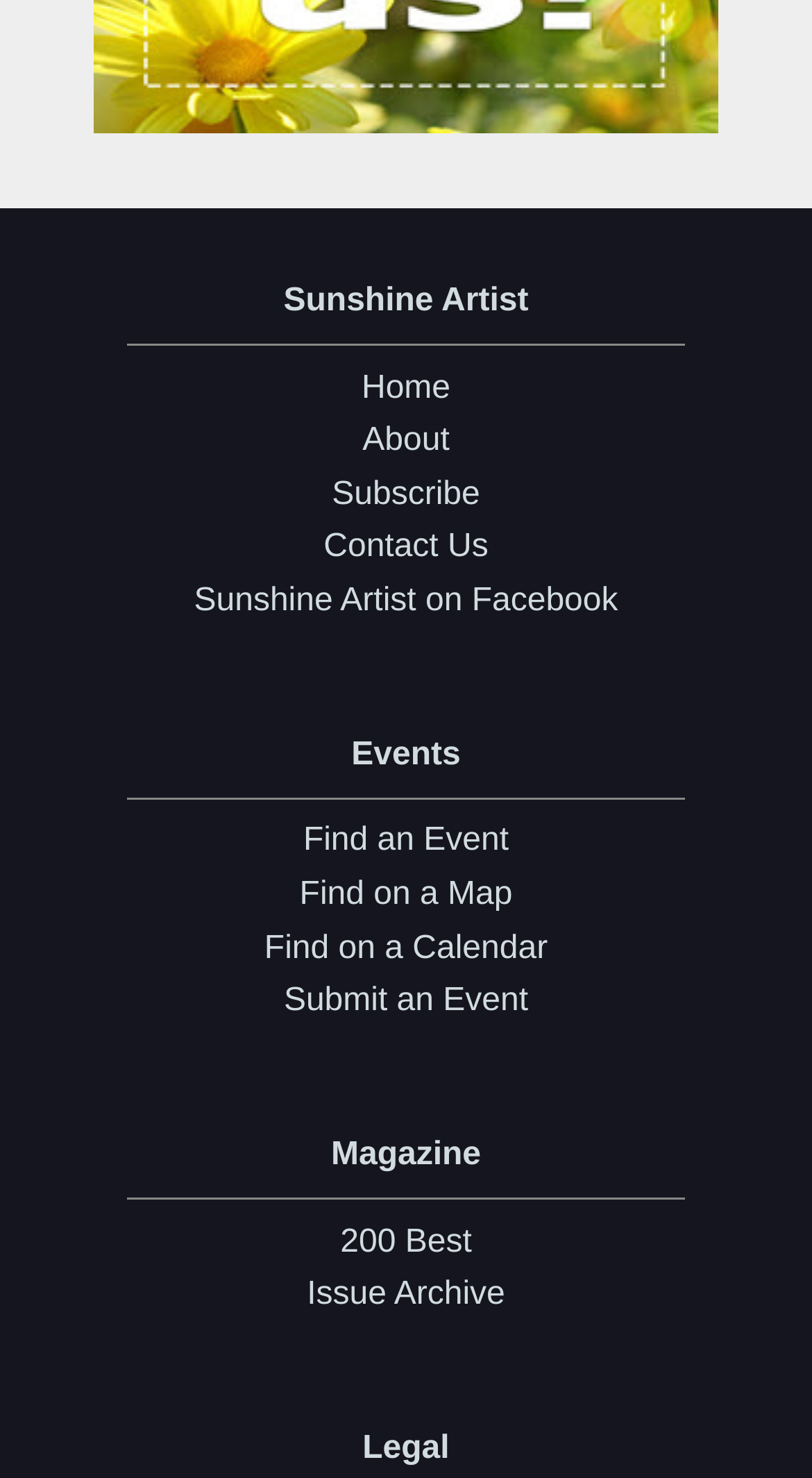Find the bounding box coordinates of the clickable area that will achieve the following instruction: "go to home page".

[0.041, 0.245, 0.959, 0.281]